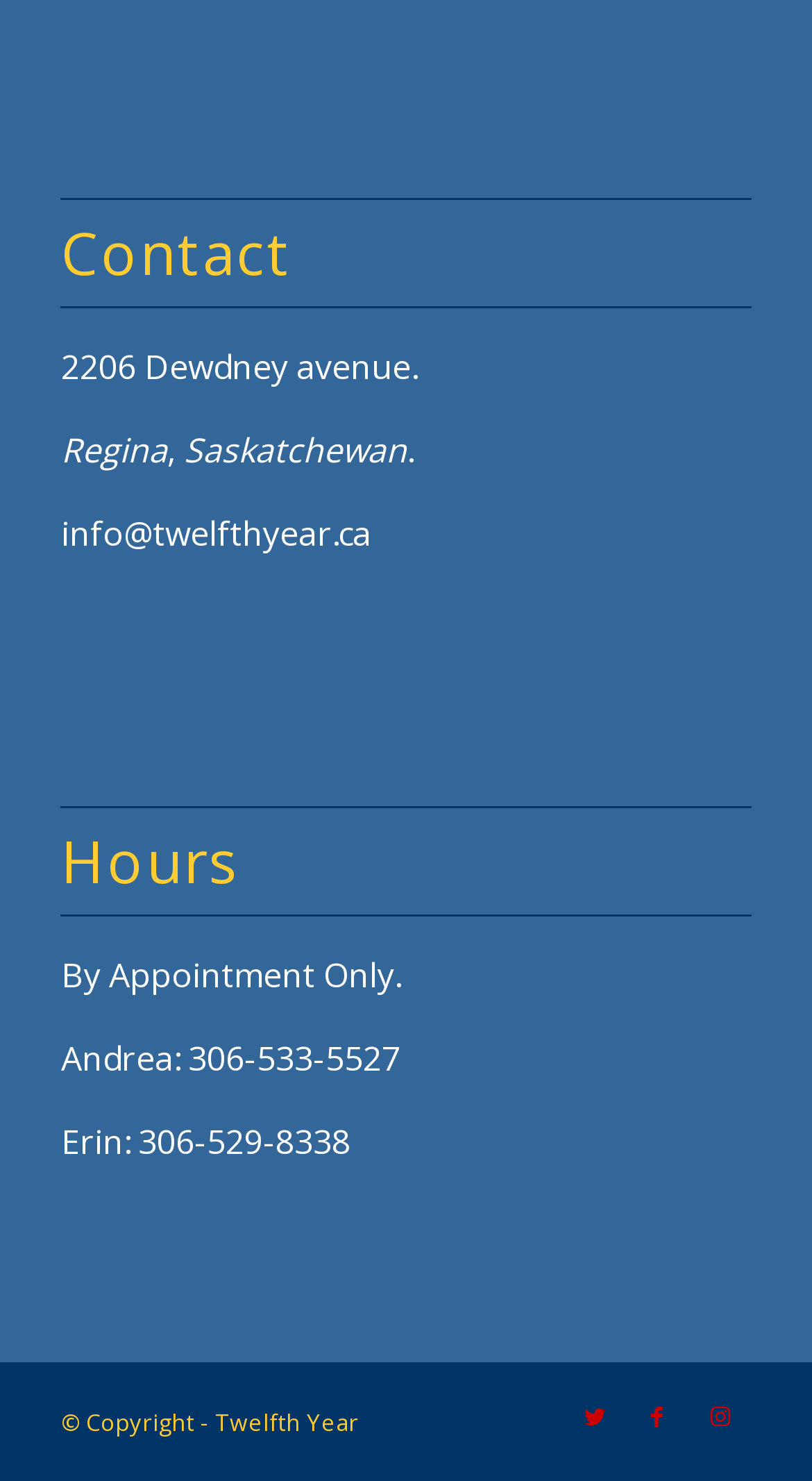From the image, can you give a detailed response to the question below:
What is the copyright information?

I found the copyright information by looking at the static text element at the bottom of the page, which provides the copyright notice.